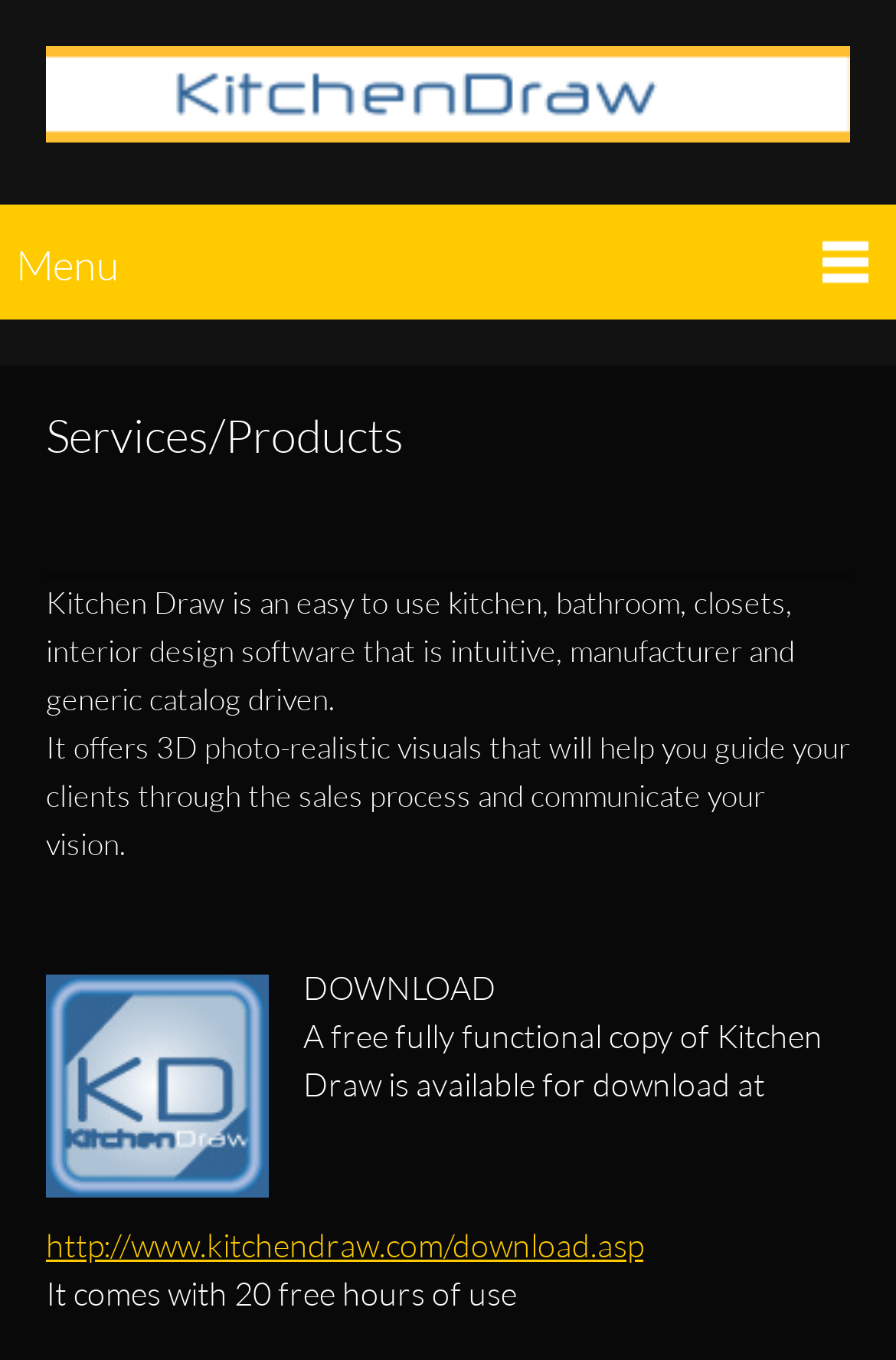What type of visuals does the software offer?
Using the visual information, answer the question in a single word or phrase.

3D photo-realistic